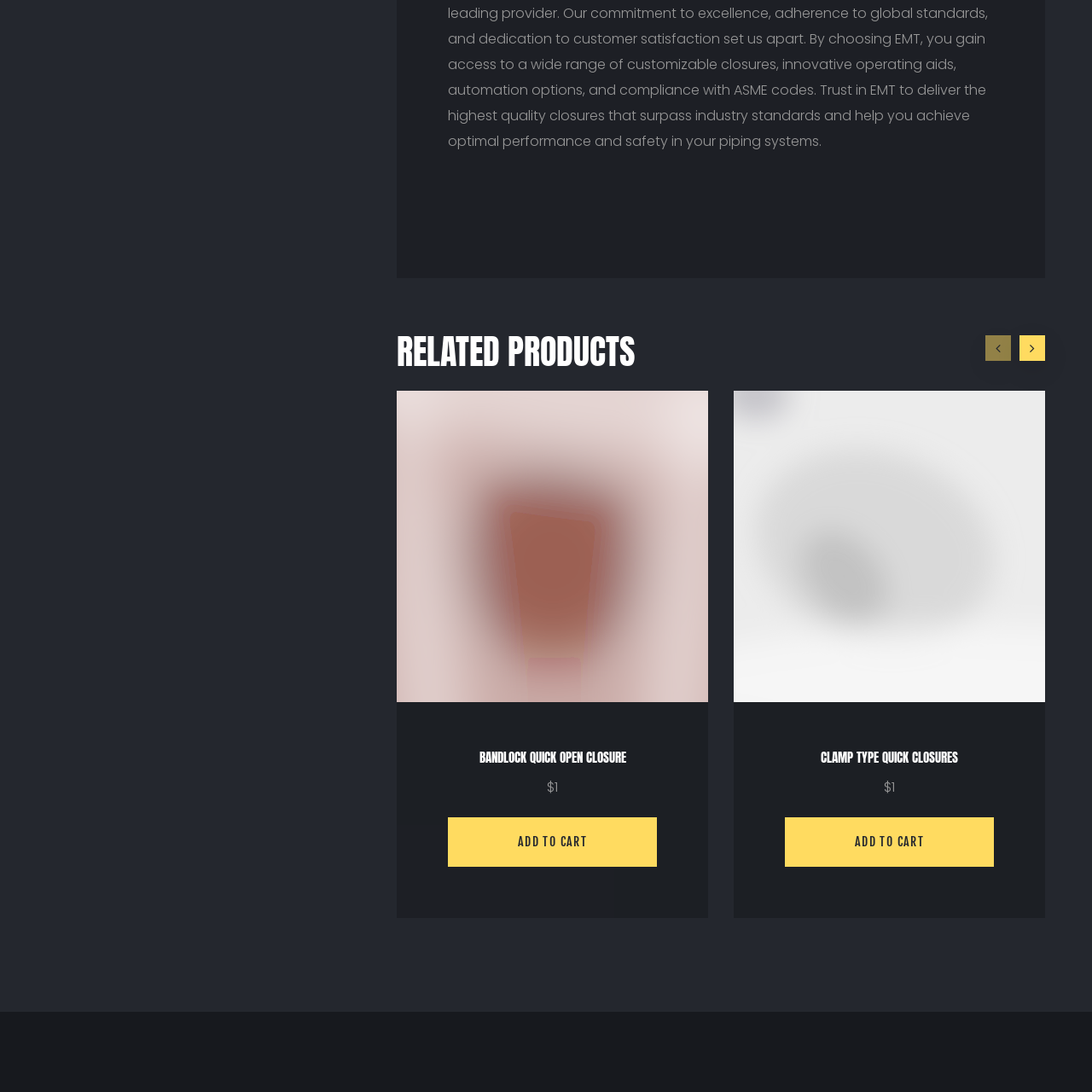What is the benefit of using the Bandlock Quick Open Closure?
Examine the image inside the red bounding box and give an in-depth answer to the question, using the visual evidence provided.

The benefit of using the Bandlock Quick Open Closure is that it allows for quick access, as mentioned in the caption. This is because the product is designed to be 'easily operable', making it ideal for applications where quick access is necessary.